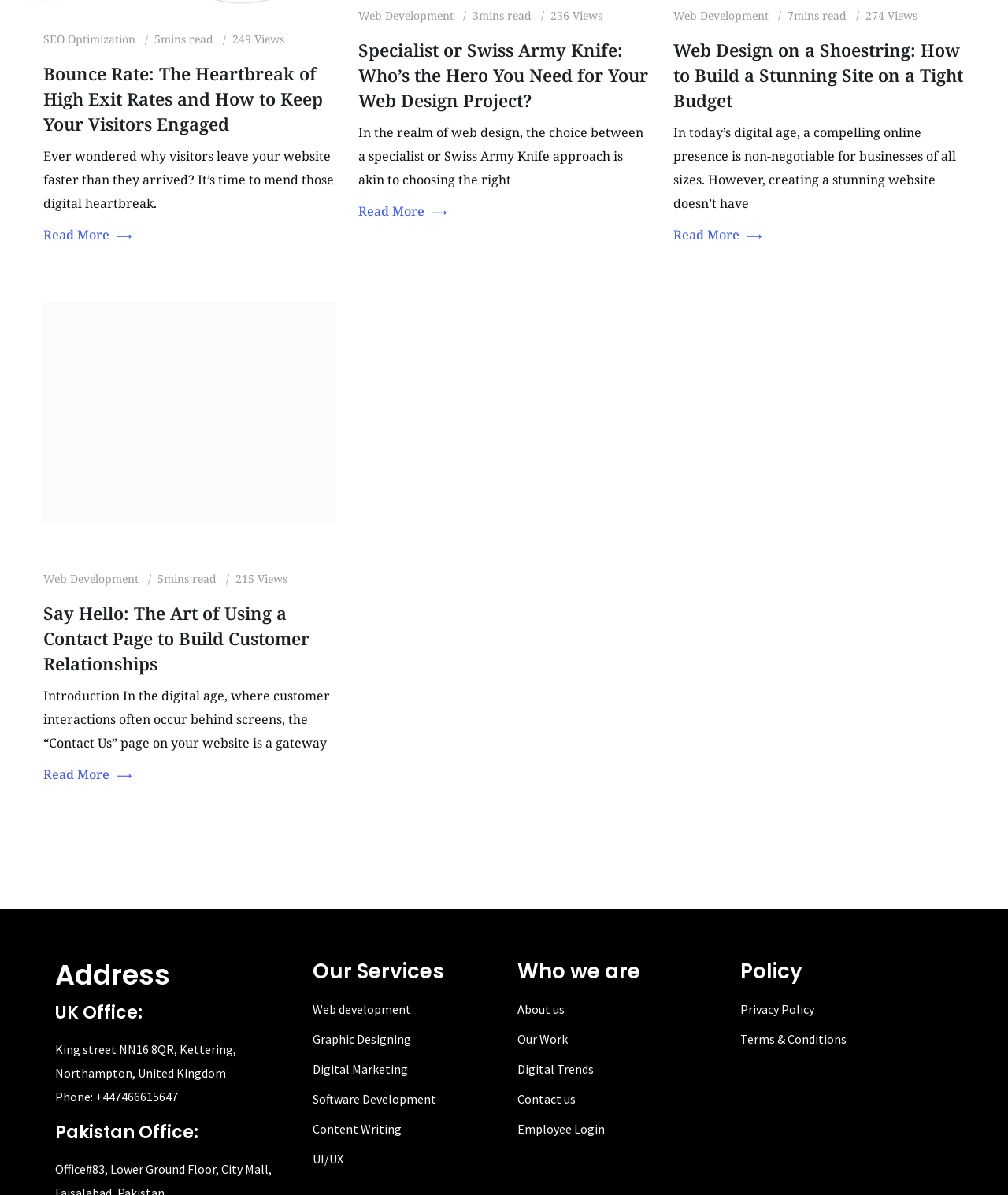Identify the bounding box coordinates of the region that needs to be clicked to carry out this instruction: "Learn more about the article on Say Hello". Provide these coordinates as four float numbers ranging from 0 to 1, i.e., [left, top, right, bottom].

[0.043, 0.23, 0.332, 0.461]